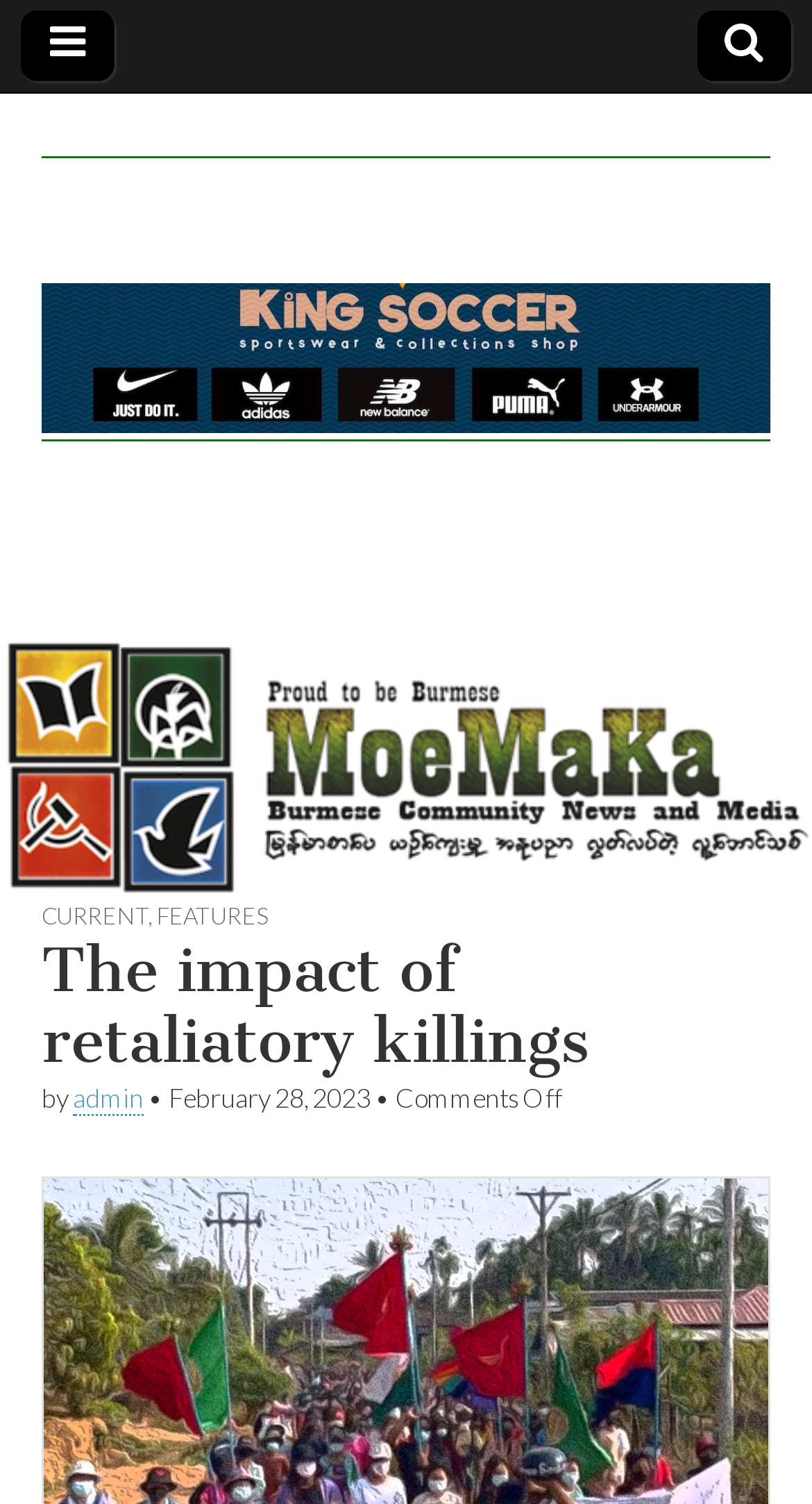What is the category of the article 'The impact of retaliatory killings'?
Look at the screenshot and give a one-word or phrase answer.

CURRENT